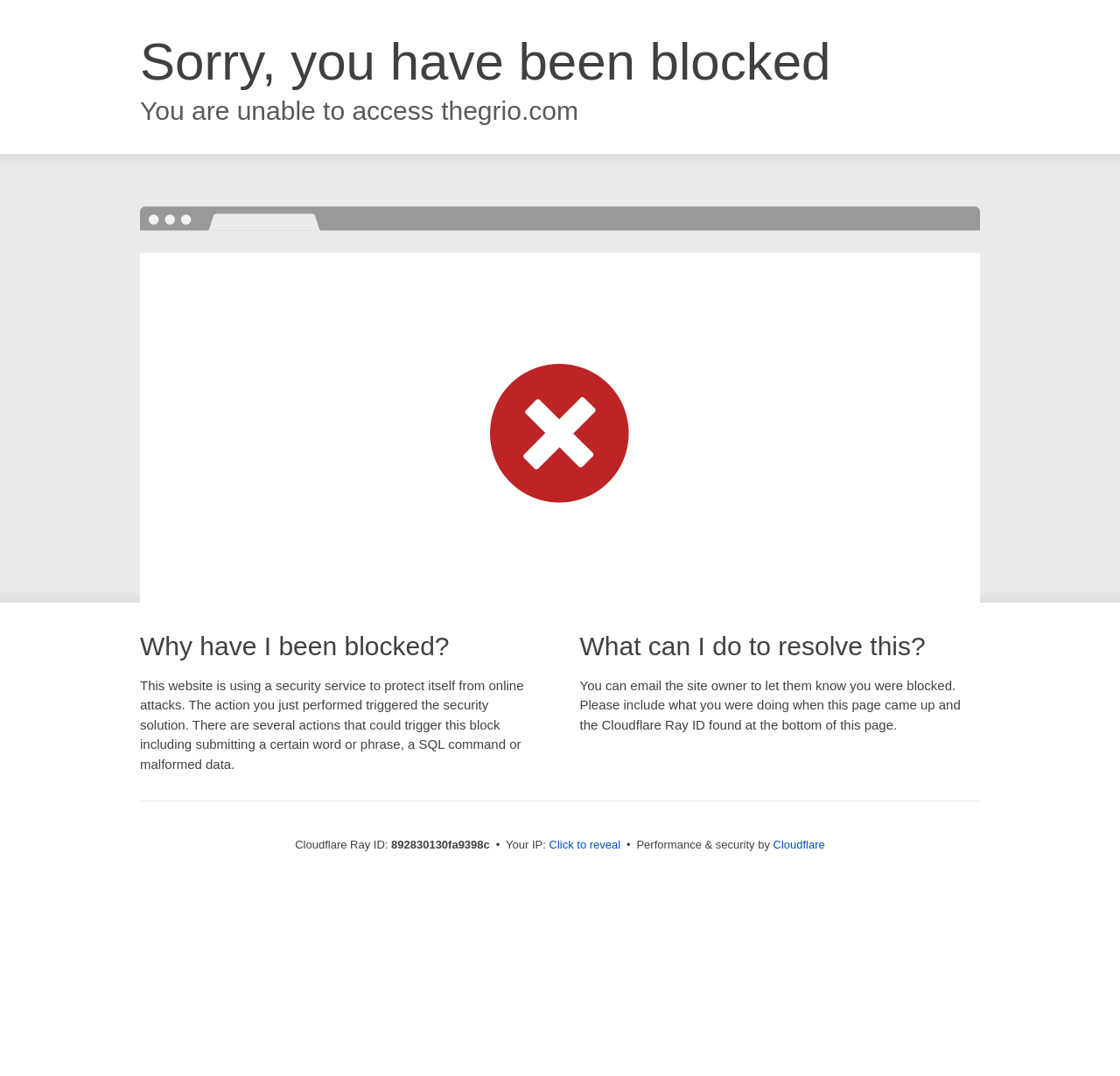Please provide a comprehensive response to the question based on the details in the image: What is the Cloudflare Ray ID?

The Cloudflare Ray ID is a unique identifier found at the bottom of this page, which is '892830130fa9398c' in this case.